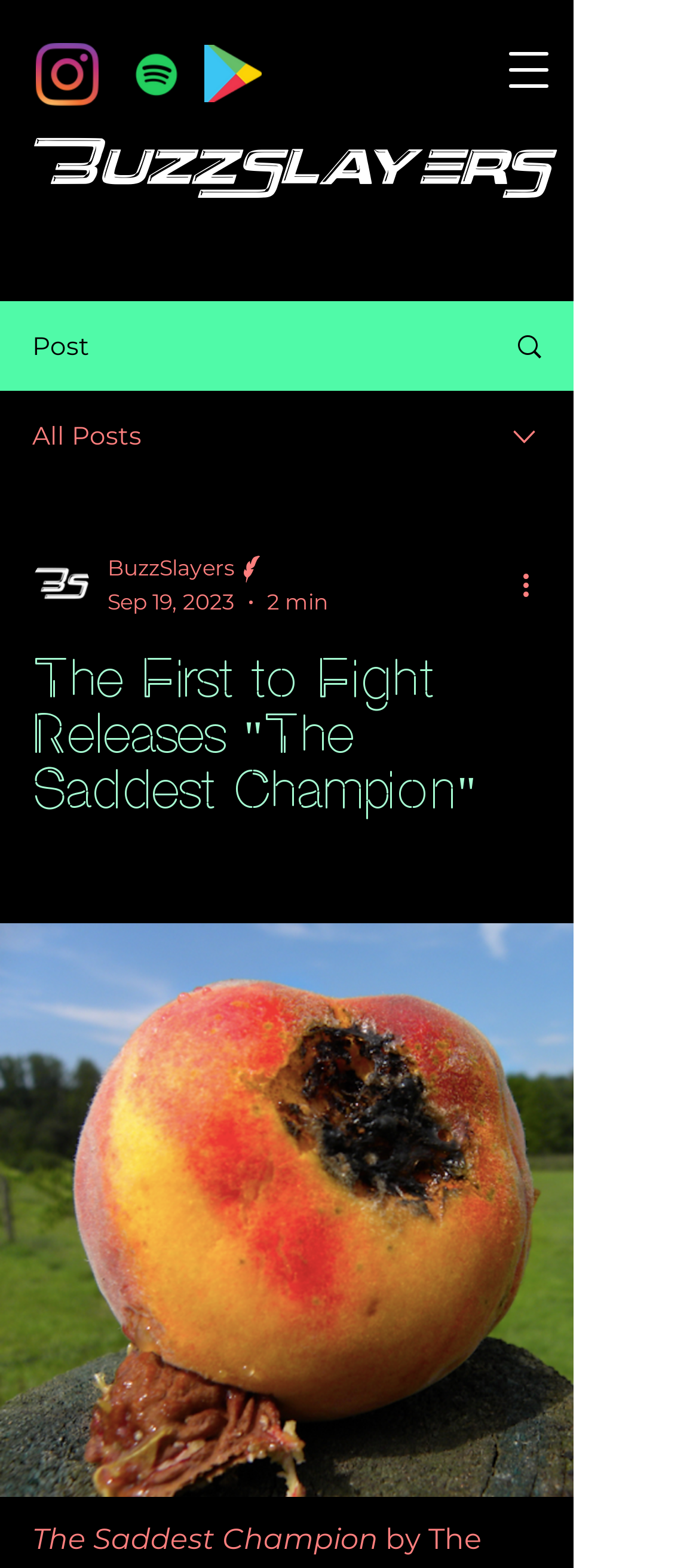Determine the bounding box coordinates of the target area to click to execute the following instruction: "More actions."

[0.738, 0.359, 0.8, 0.386]